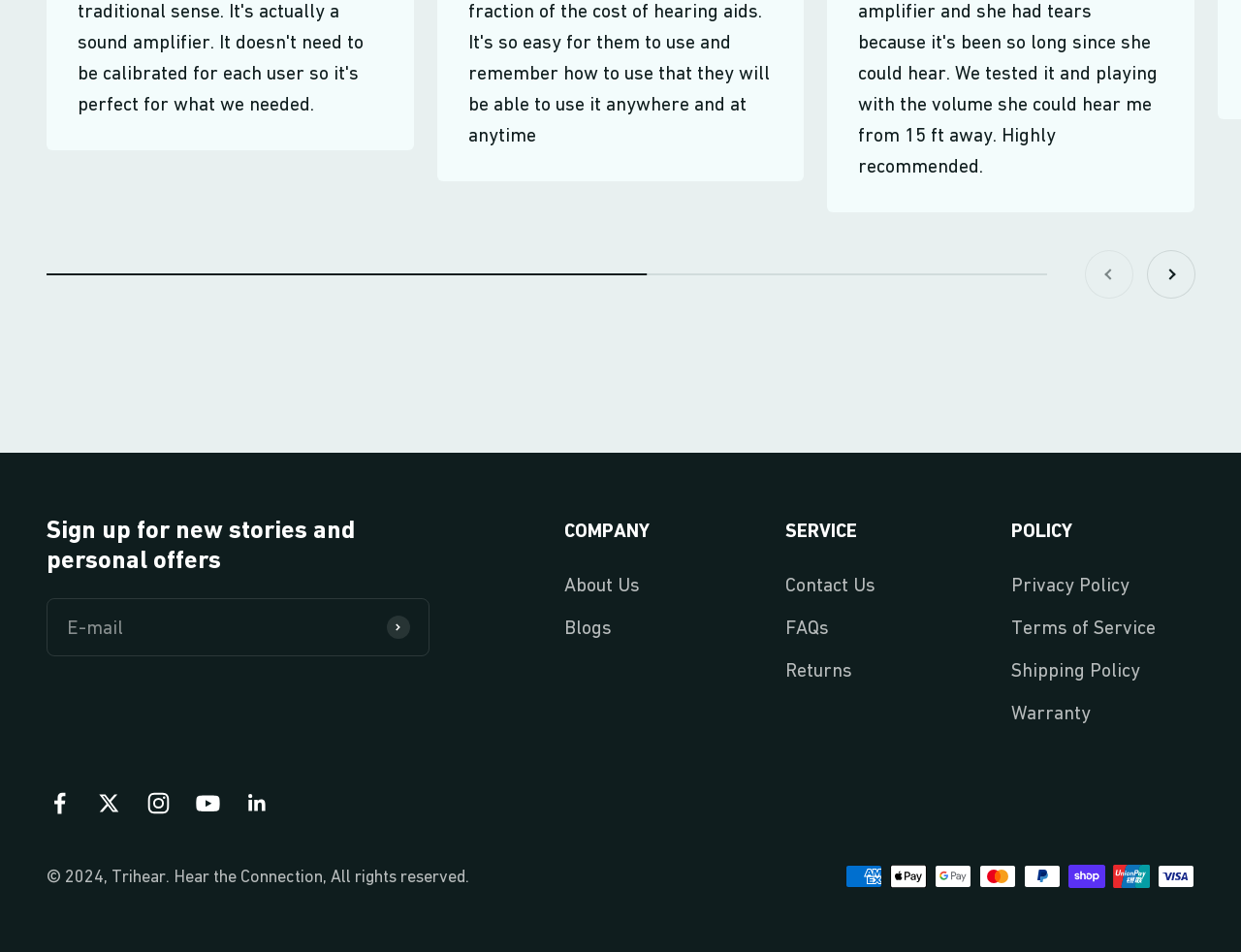Determine the bounding box coordinates of the area to click in order to meet this instruction: "Follow on Facebook".

[0.038, 0.83, 0.059, 0.857]